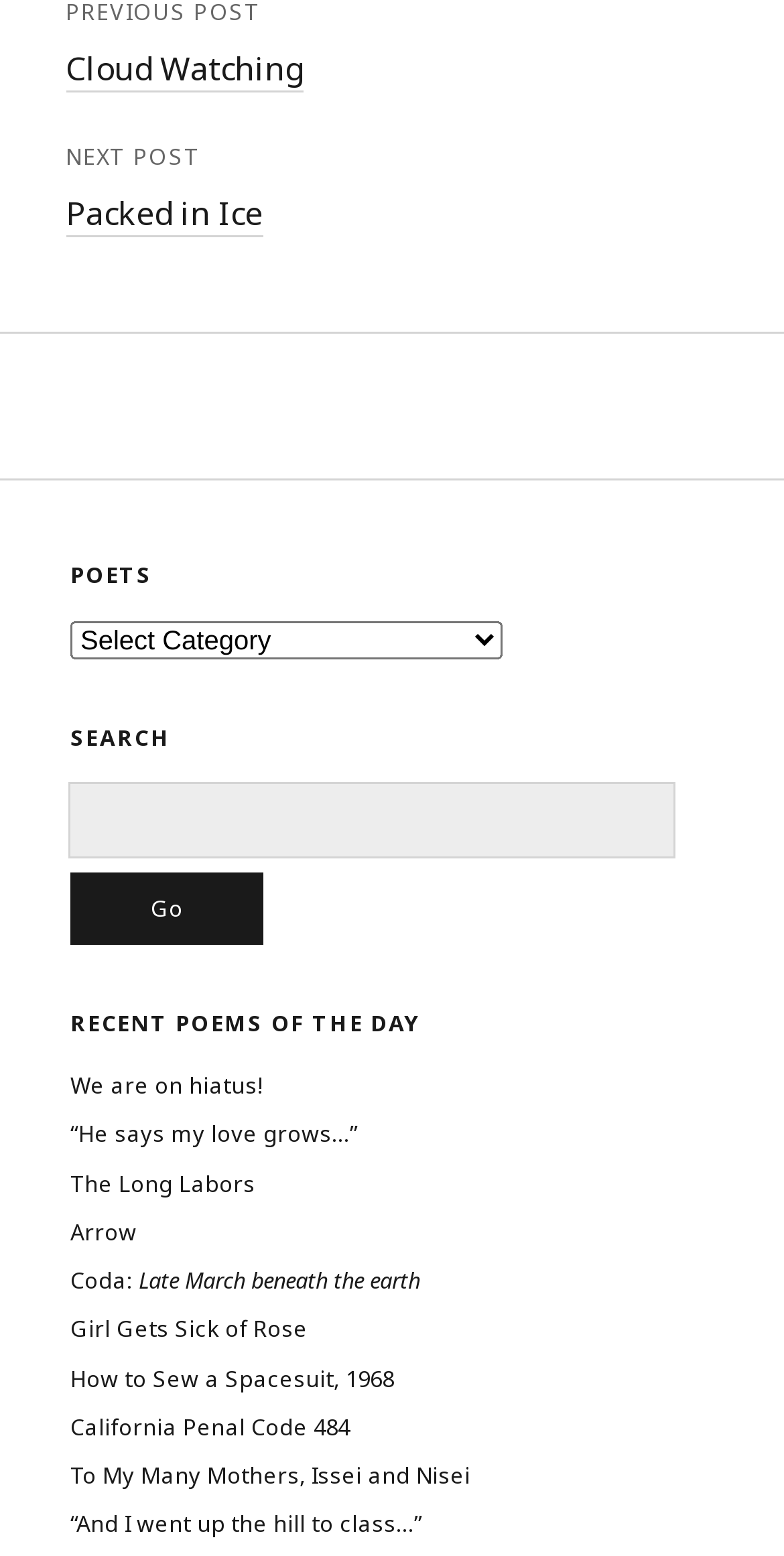What is the last poem in the recent poems list?
From the image, respond with a single word or phrase.

“And I went up the hill to class…”